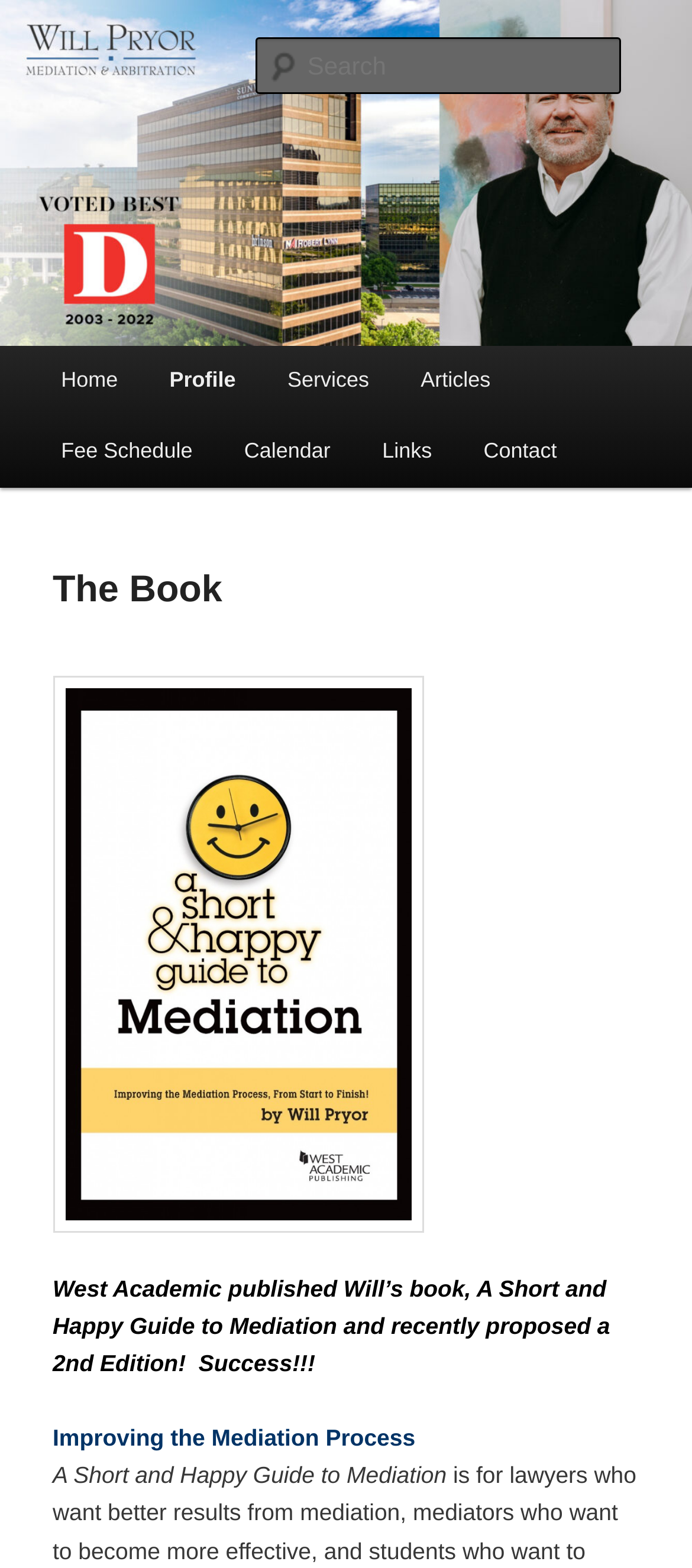Locate the bounding box coordinates of the clickable region necessary to complete the following instruction: "View Will Pryor's profile". Provide the coordinates in the format of four float numbers between 0 and 1, i.e., [left, top, right, bottom].

[0.208, 0.221, 0.378, 0.266]